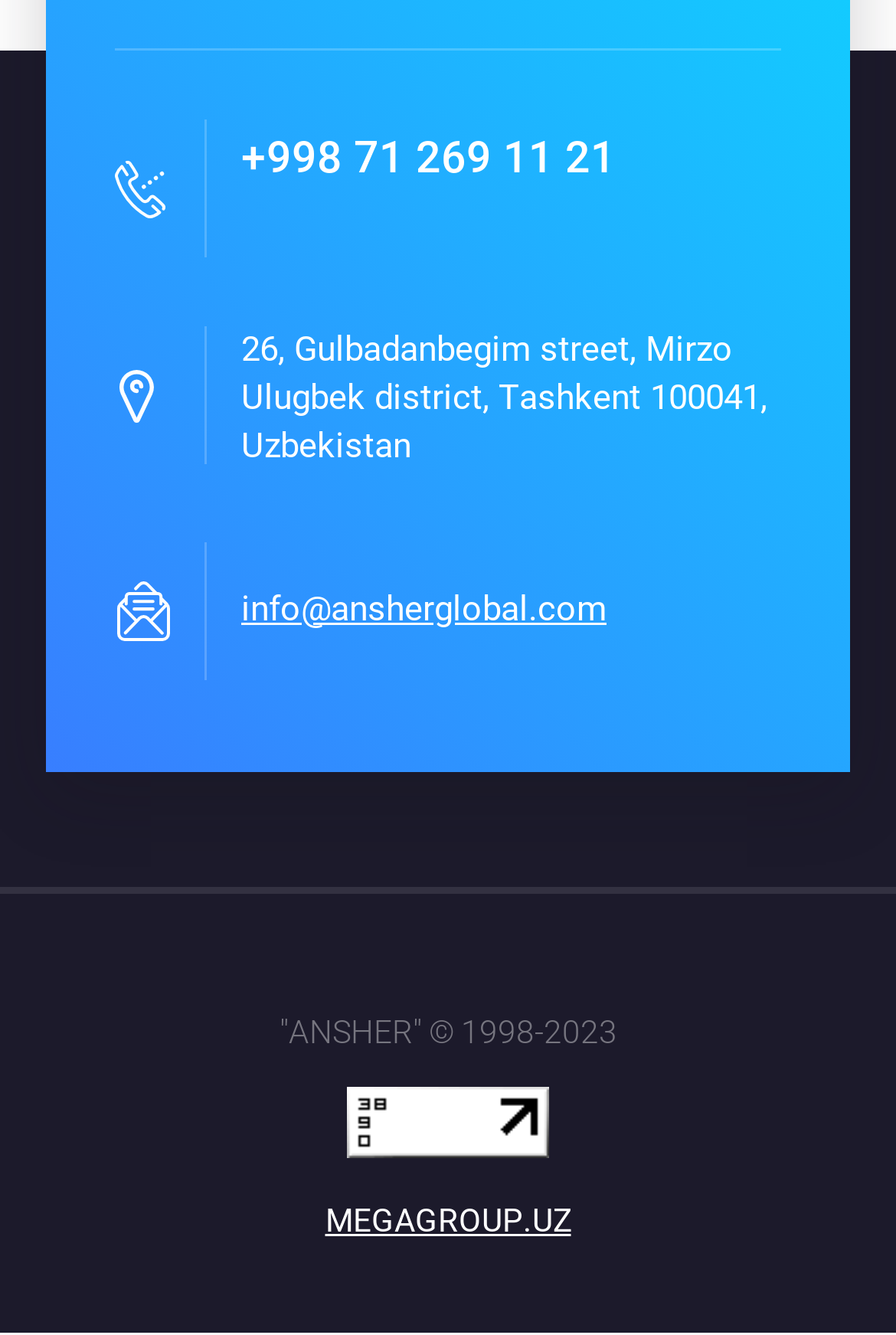What is the email address on the webpage?
Look at the image and respond with a one-word or short phrase answer.

info@ansherglobal.com